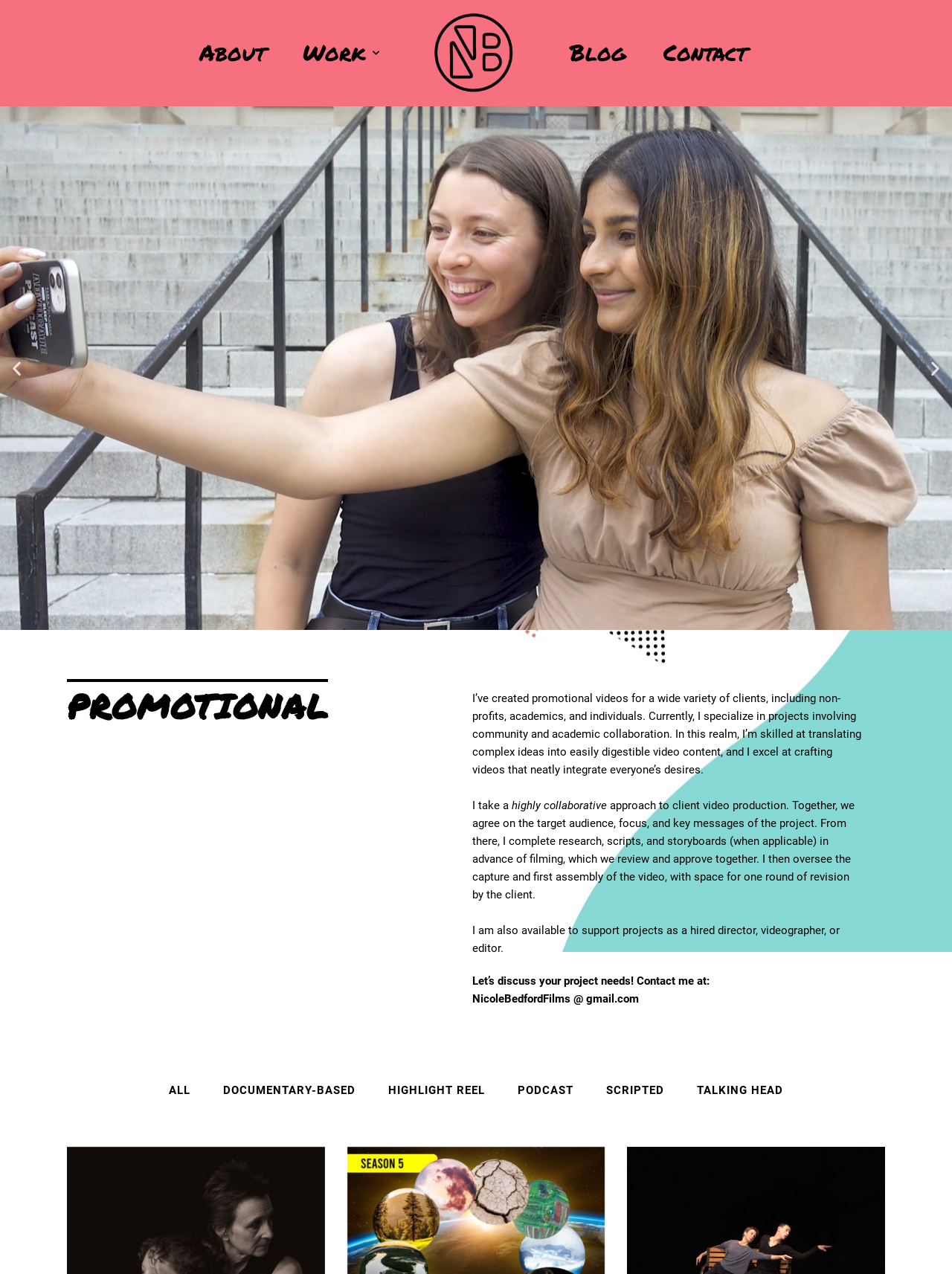Please give a succinct answer to the question in one word or phrase:
What type of videos does Nicole Bedford create?

Promotional videos